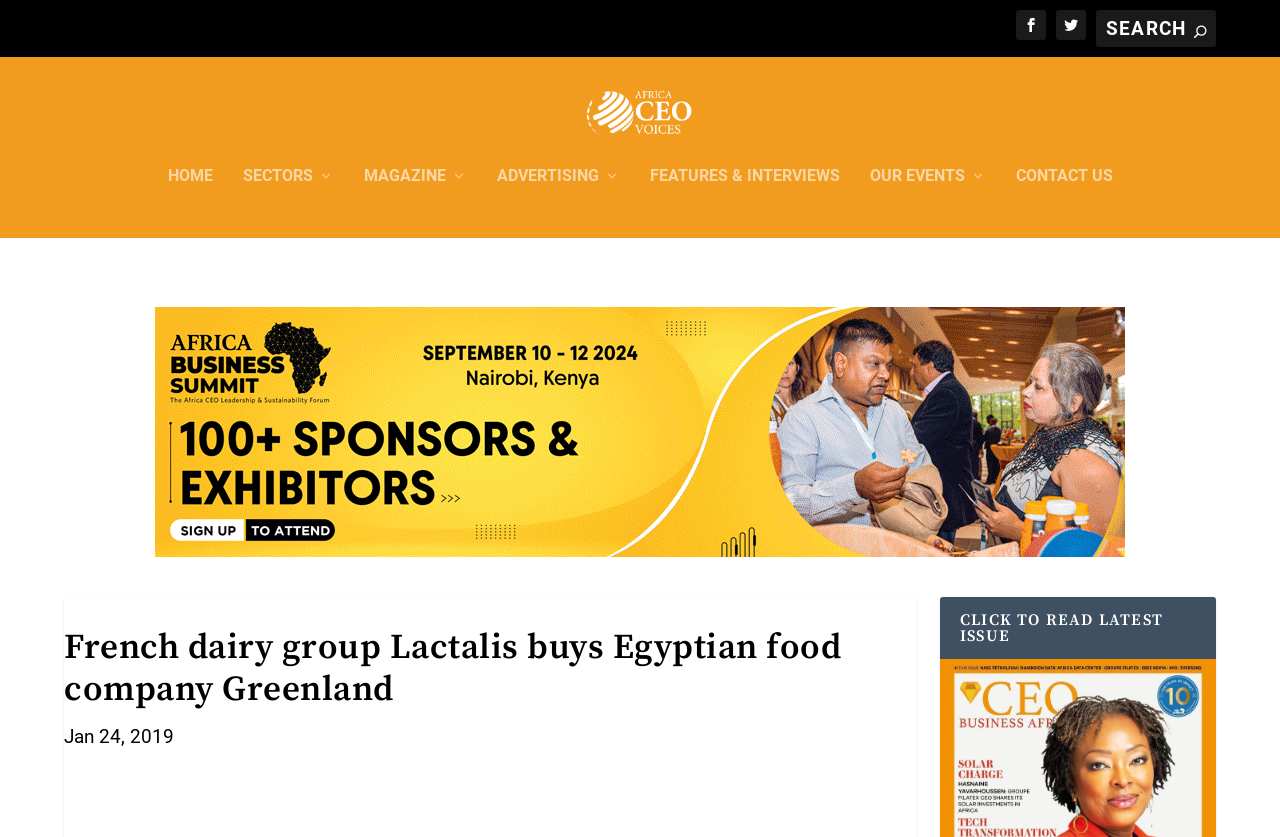Find the bounding box coordinates of the clickable area that will achieve the following instruction: "read the article".

[0.05, 0.713, 0.716, 0.826]